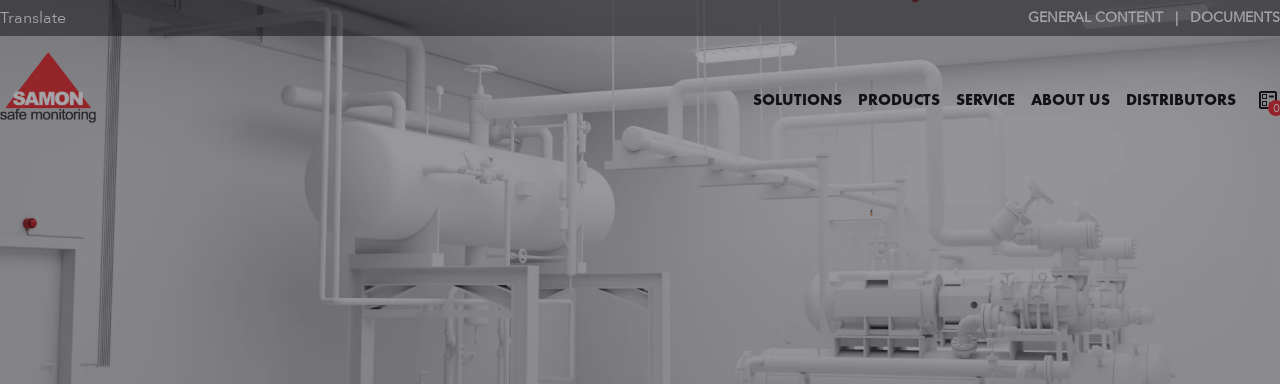Detail the scene depicted in the image with as much precision as possible.

The image showcases a modern industrial setting associated with Samon, a company specializing in safety monitoring solutions. Prominently featured in the foreground is a large cylindrical gas storage tank and an array of interconnected pipes, symbolizing the company's focus on safeguarding environments through advanced gas detection technologies. The scene reflects a clean and efficient operational setup, underscored by Samon's branding visible in the top left corner, which reinforces its commitment to safe monitoring practices. This imagery is likely representative of the advanced systems utilized in industrial applications to ensure safety and compliance.